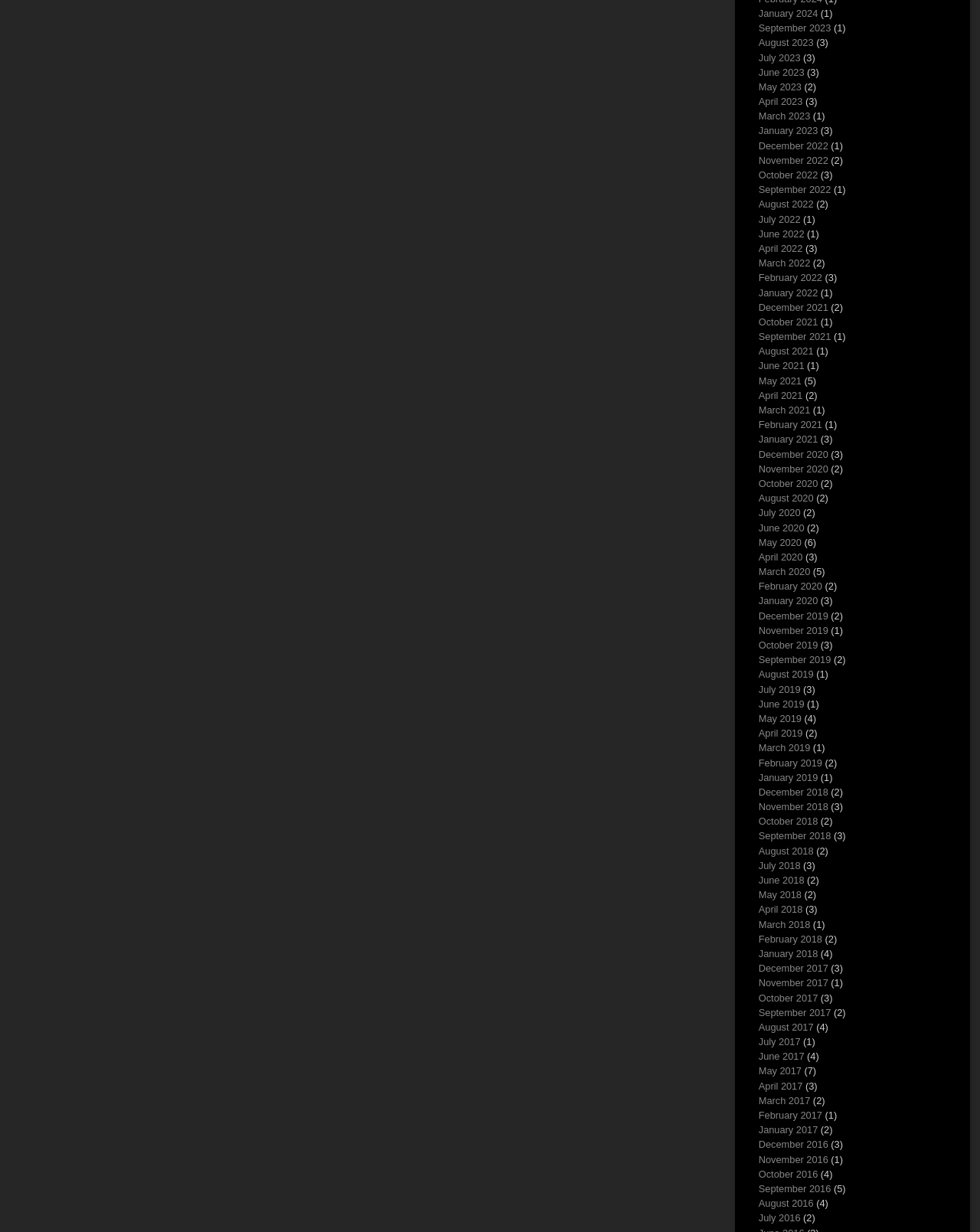Can you pinpoint the bounding box coordinates for the clickable element required for this instruction: "View August 2023"? The coordinates should be four float numbers between 0 and 1, i.e., [left, top, right, bottom].

[0.774, 0.03, 0.83, 0.039]